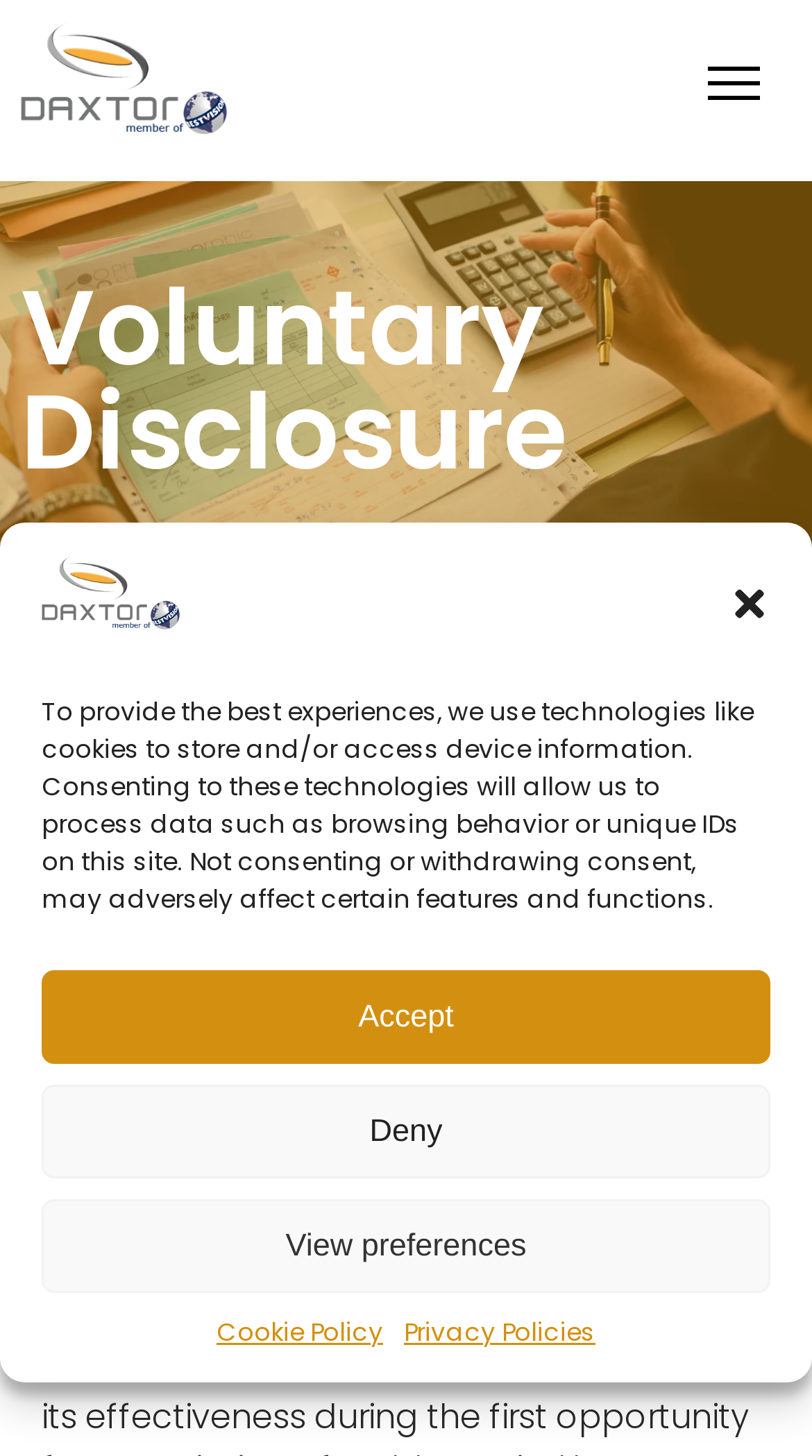Kindly determine the bounding box coordinates for the clickable area to achieve the given instruction: "expand the menu".

[0.834, 0.017, 0.975, 0.097]